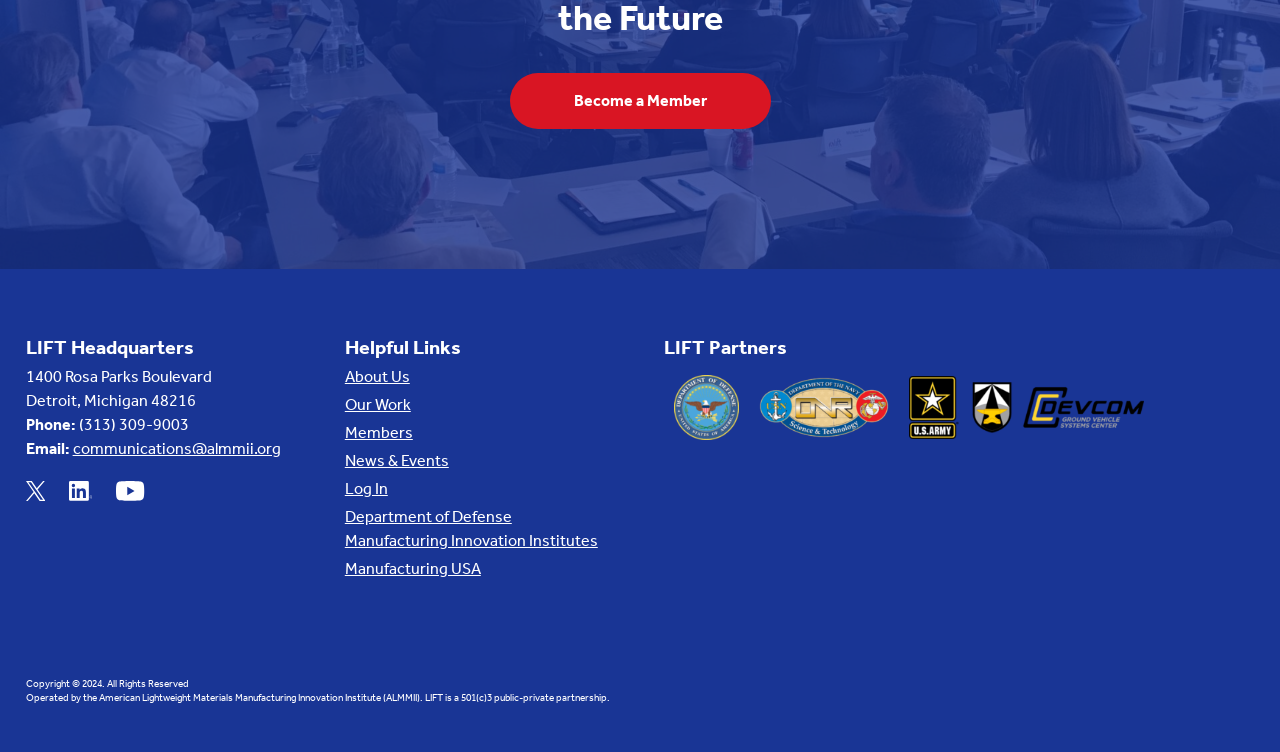Can you give a detailed response to the following question using the information from the image? What type of organization is LIFT?

I found this information by reading the static text element at the bottom of the page, which states that LIFT is operated by the American Lightweight Materials Manufacturing Innovation Institute (ALMMII) and is a 501(c)3 public-private partnership.